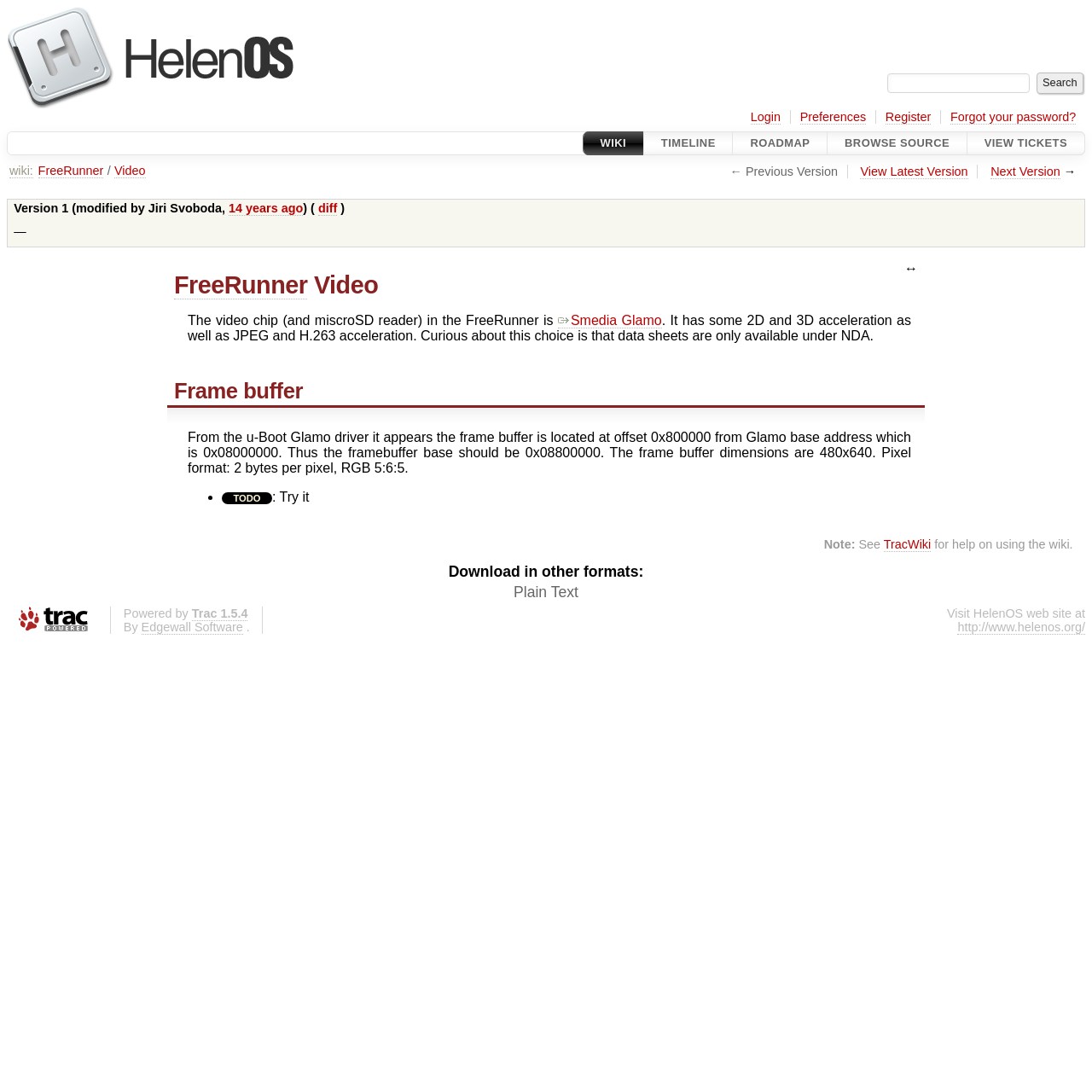Can you find the bounding box coordinates for the element that needs to be clicked to execute this instruction: "View the wiki page"? The coordinates should be given as four float numbers between 0 and 1, i.e., [left, top, right, bottom].

[0.534, 0.12, 0.589, 0.142]